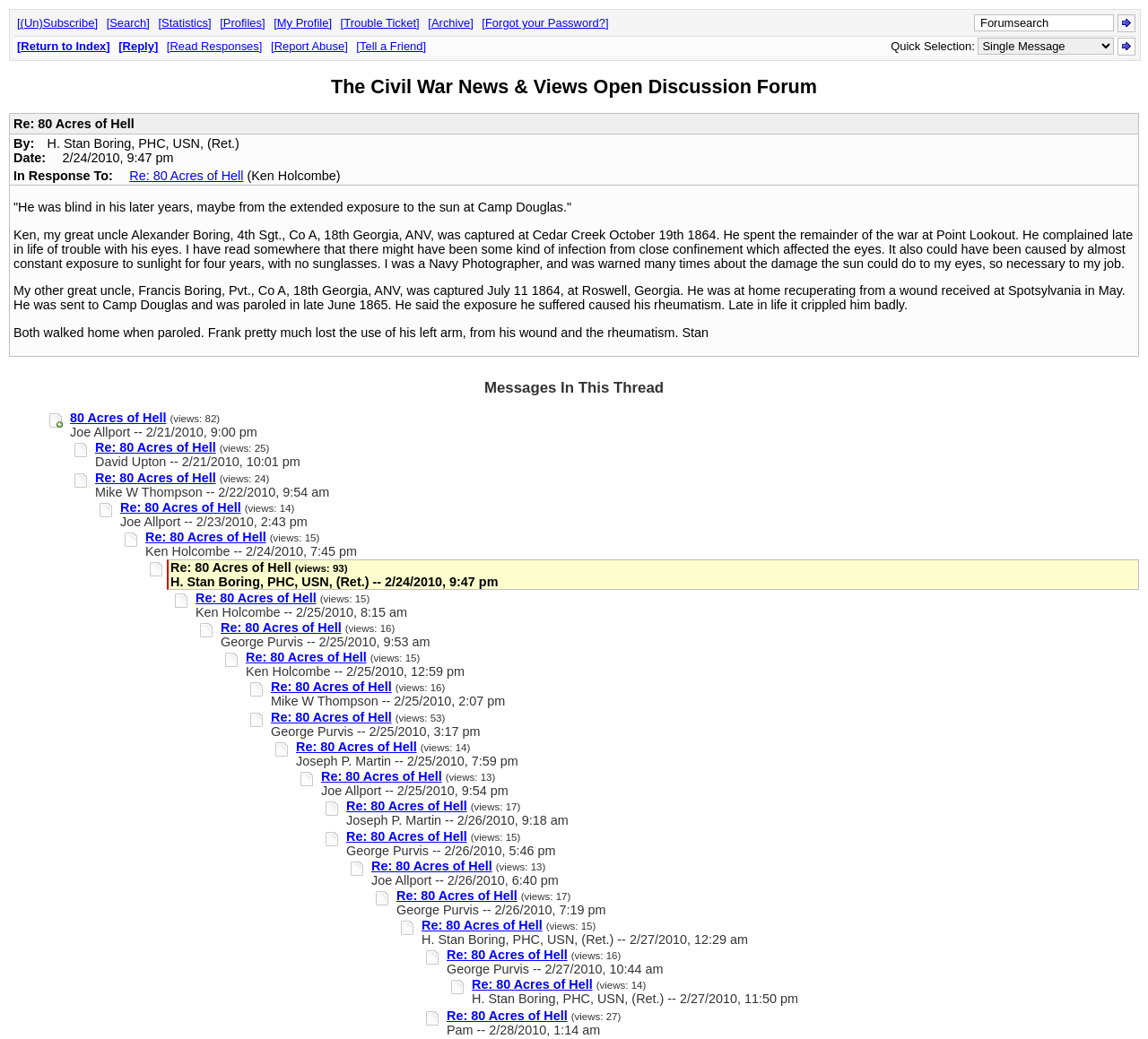Locate the bounding box coordinates of the region to be clicked to comply with the following instruction: "Reply to the post". The coordinates must be four float numbers between 0 and 1, in the form [left, top, right, bottom].

[0.103, 0.038, 0.138, 0.051]